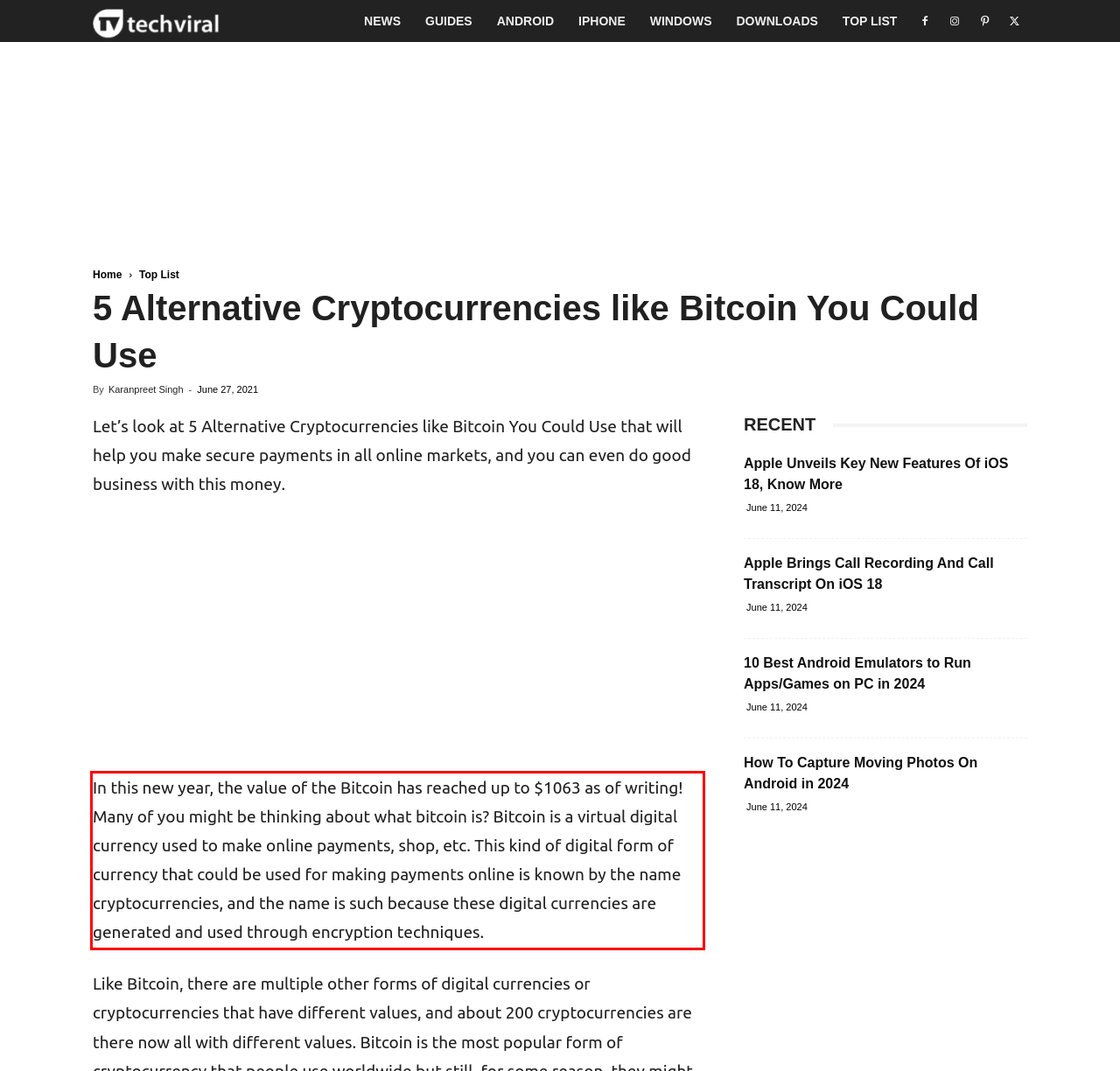Using the provided webpage screenshot, identify and read the text within the red rectangle bounding box.

In this new year, the value of the Bitcoin has reached up to $1063 as of writing! Many of you might be thinking about what bitcoin is? Bitcoin is a virtual digital currency used to make online payments, shop, etc. This kind of digital form of currency that could be used for making payments online is known by the name cryptocurrencies, and the name is such because these digital currencies are generated and used through encryption techniques.